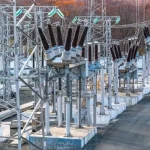Explain what is happening in the image with as much detail as possible.

The image showcases a high-voltage direct current (HVDC) power transmission station, characterized by tall structures and multiple power transmission equipment. In the foreground, several insulators and electrical components are prominently displayed, designed to facilitate the transmission of electrical energy over long distances. The infrastructure features a modern design, highlighting the advancements in technology for efficient power management. Surrounding the equipment, there is a clear view of the ground beneath, suggesting a well-maintained facility. The soft lighting and atmospheric conditions in the background add depth to the scene, emphasizing the importance of this facility in the context of energy distribution and sustainability.